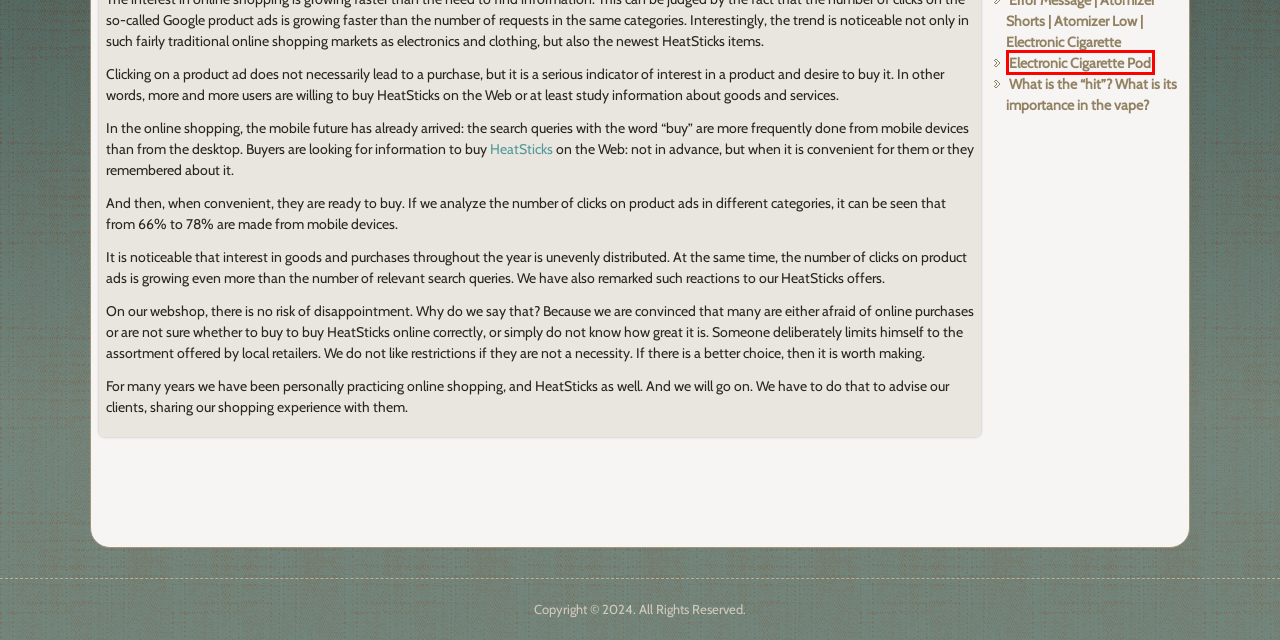Look at the screenshot of the webpage and find the element within the red bounding box. Choose the webpage description that best fits the new webpage that will appear after clicking the element. Here are the candidates:
A. Error Message | Atomizer Shorts | Atomizer Low | E-Cigarette
B. Top Electronic Cigarettes Reviews. Online Electronic Cigarette Brands.
C. iQos Heets Amber
D. Heets online
E. What is the "hit"? What is its importance in the vape?
F. Buy IQOS HeatSticks Online Shipping to Canada
G. Electronic Cigarette Pod | Dear E-Cigs
H. Find a cheaper e-cigarettes online

G